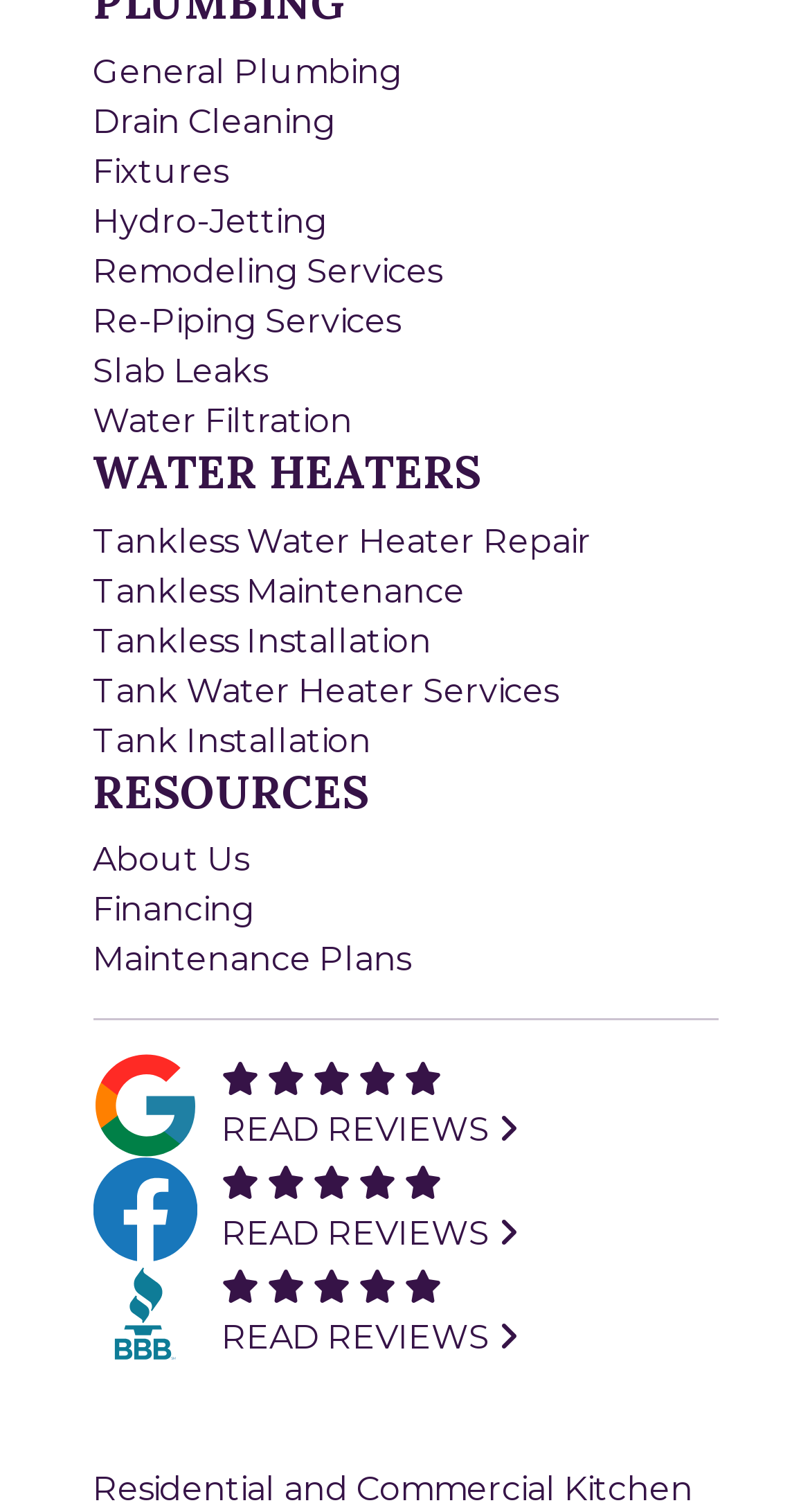Pinpoint the bounding box coordinates of the clickable area needed to execute the instruction: "View Google My Business reviews". The coordinates should be specified as four float numbers between 0 and 1, i.e., [left, top, right, bottom].

[0.114, 0.697, 0.242, 0.766]